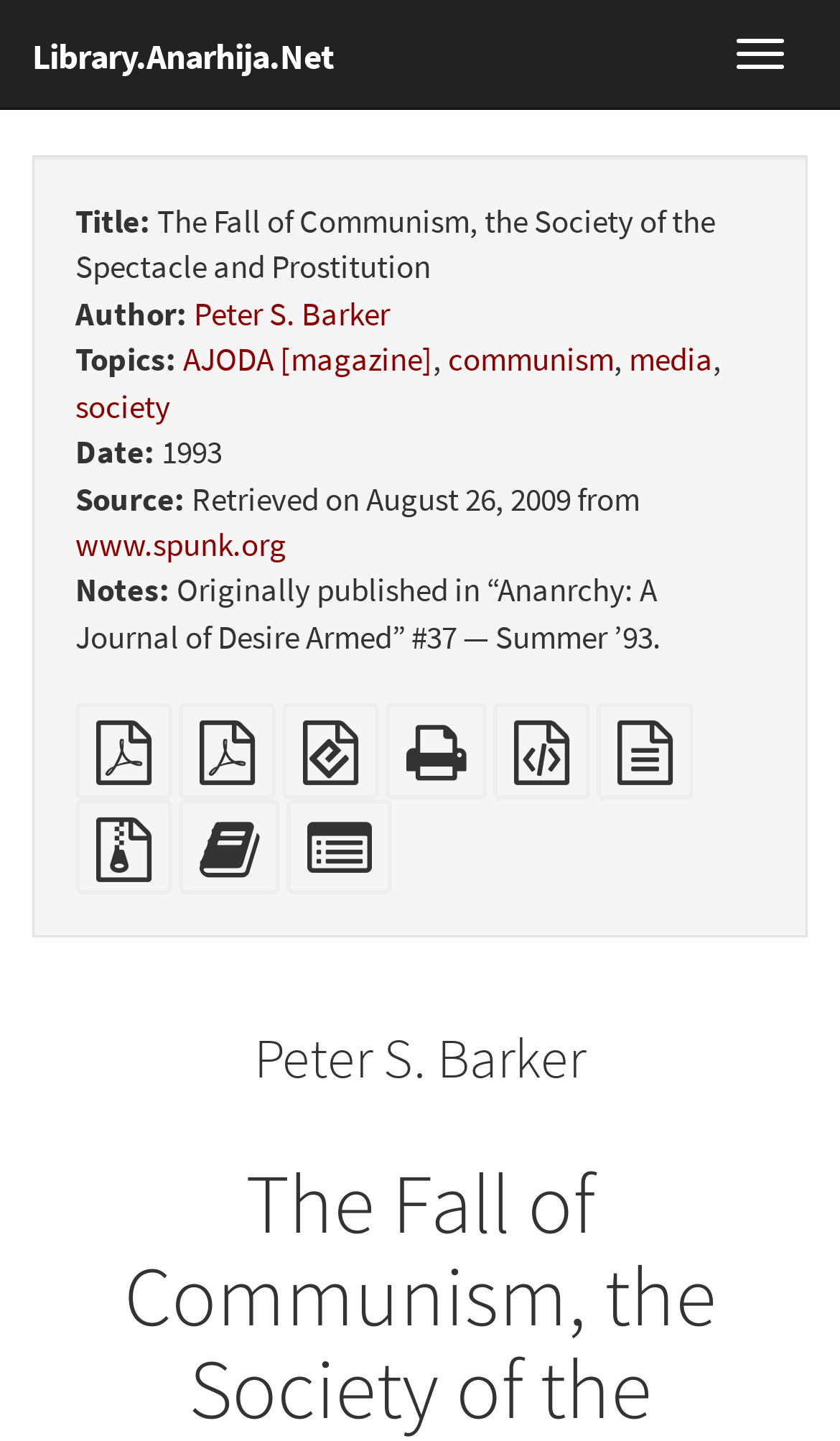Please answer the following question using a single word or phrase: 
Who is the author of the article?

Peter S. Barker